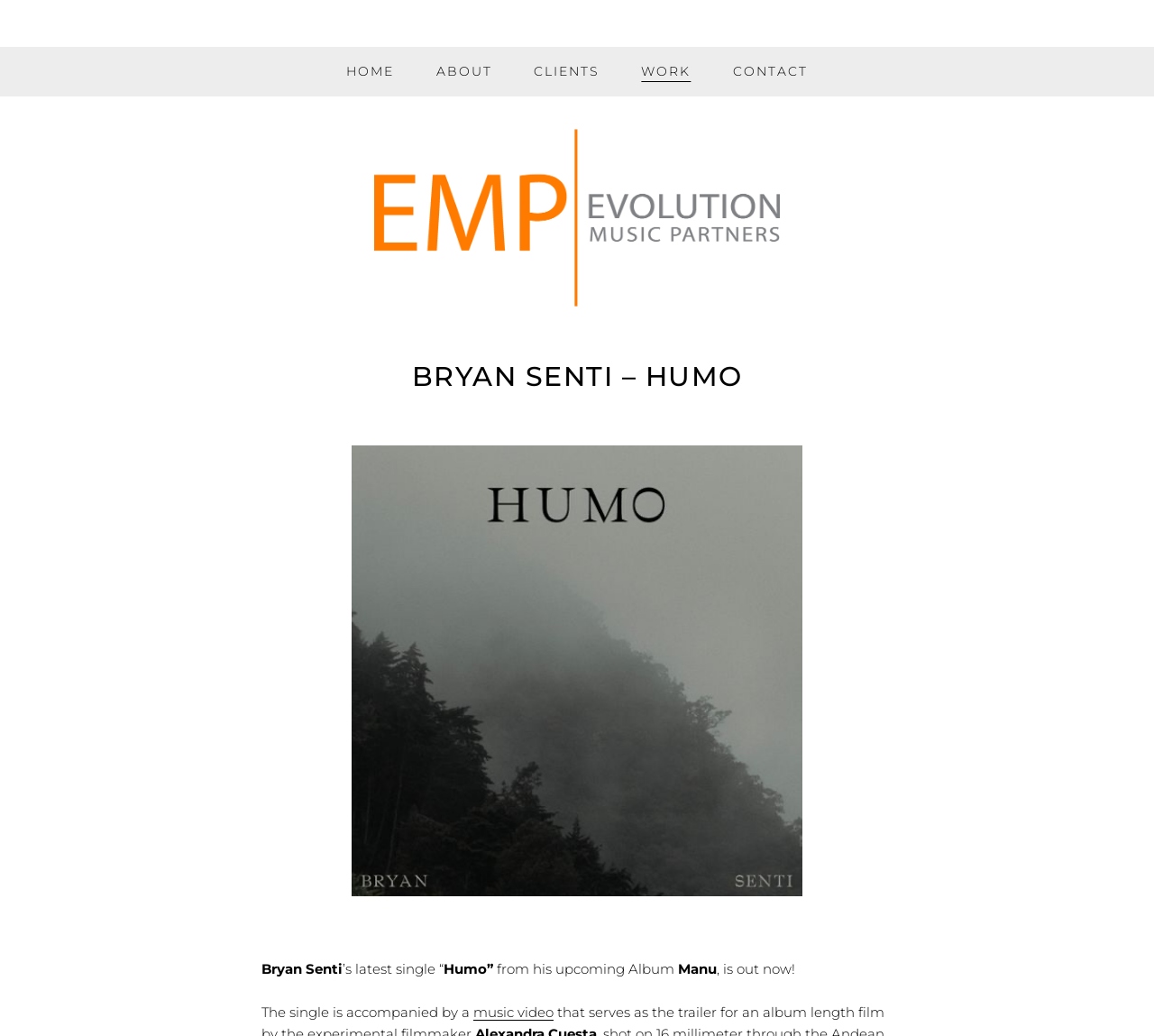Please find the bounding box for the following UI element description. Provide the coordinates in (top-left x, top-left y, bottom-right x, bottom-right y) format, with values between 0 and 1: Bryan Senti

[0.227, 0.927, 0.297, 0.943]